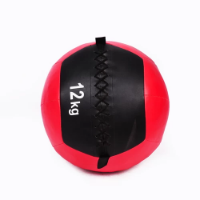Answer succinctly with a single word or phrase:
Who can use this medicine ball?

Beginners and athletes